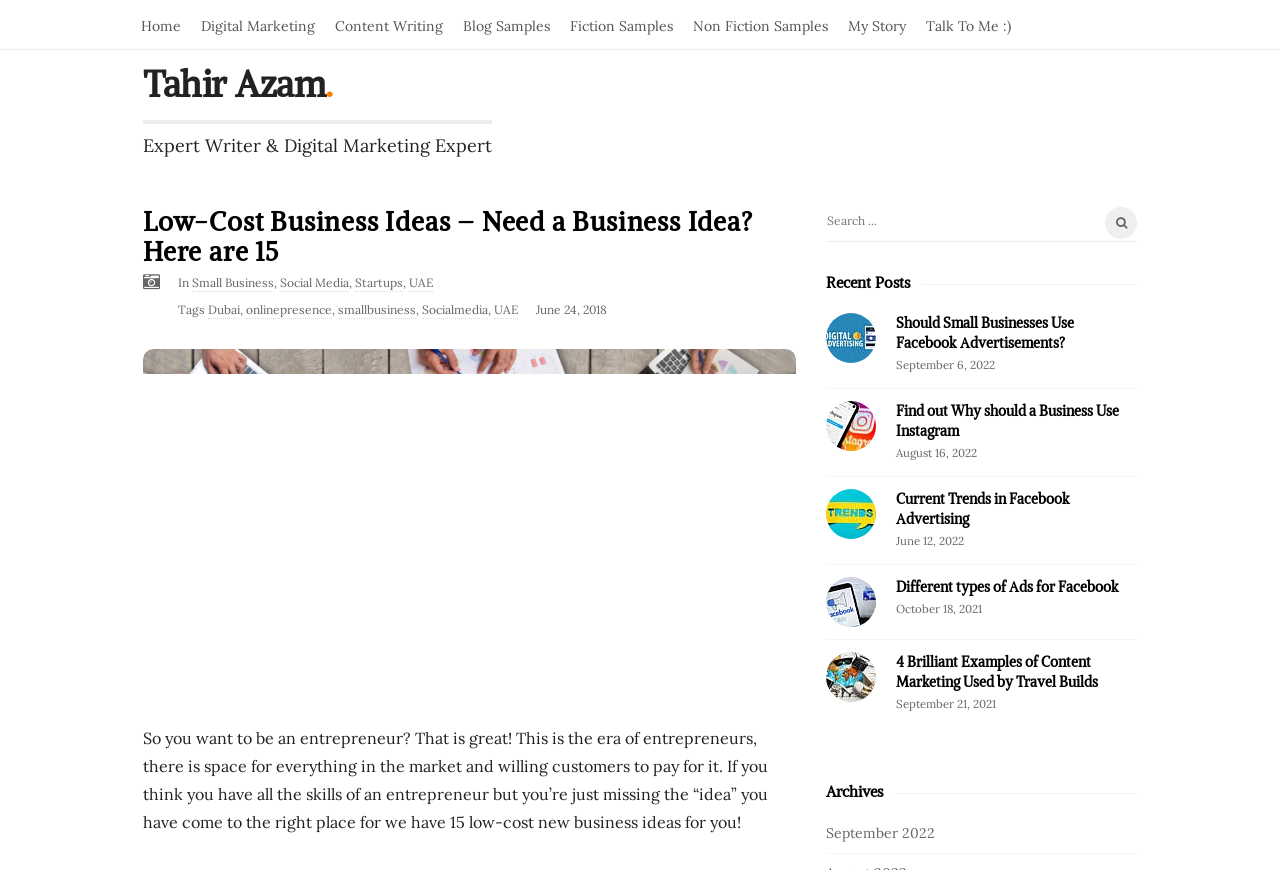Write a detailed summary of the webpage, including text, images, and layout.

This webpage is about entrepreneurship and digital marketing, with a focus on low-cost business ideas. At the top, there is a navigation menu with links to "Home", "Digital Marketing", "Content Writing", and other related topics. Below the navigation menu, there is a heading that reads "Tahir Azam" with a link to the author's profile. The author is described as an "Expert Writer & Digital Marketing Expert".

The main content of the webpage is a blog post titled "Low-Cost Business Ideas – Need a Business Idea? Here are 15". The post starts with a brief introduction, encouraging readers to become entrepreneurs and highlighting the potential for success in the market. The introduction is followed by a series of links to related topics, including "Small Business", "Social Media", and "Startups".

To the right of the main content, there is a sidebar with a search bar, a section titled "Recent Posts", and a section titled "Archives". The "Recent Posts" section features a list of links to recent blog posts, each with a title, a brief description, and an image. The posts are dated, with the most recent one being from September 6, 2022. The "Archives" section provides links to older posts, organized by month.

Overall, the webpage is well-organized and easy to navigate, with a clear focus on providing valuable information and resources to entrepreneurs and digital marketers.